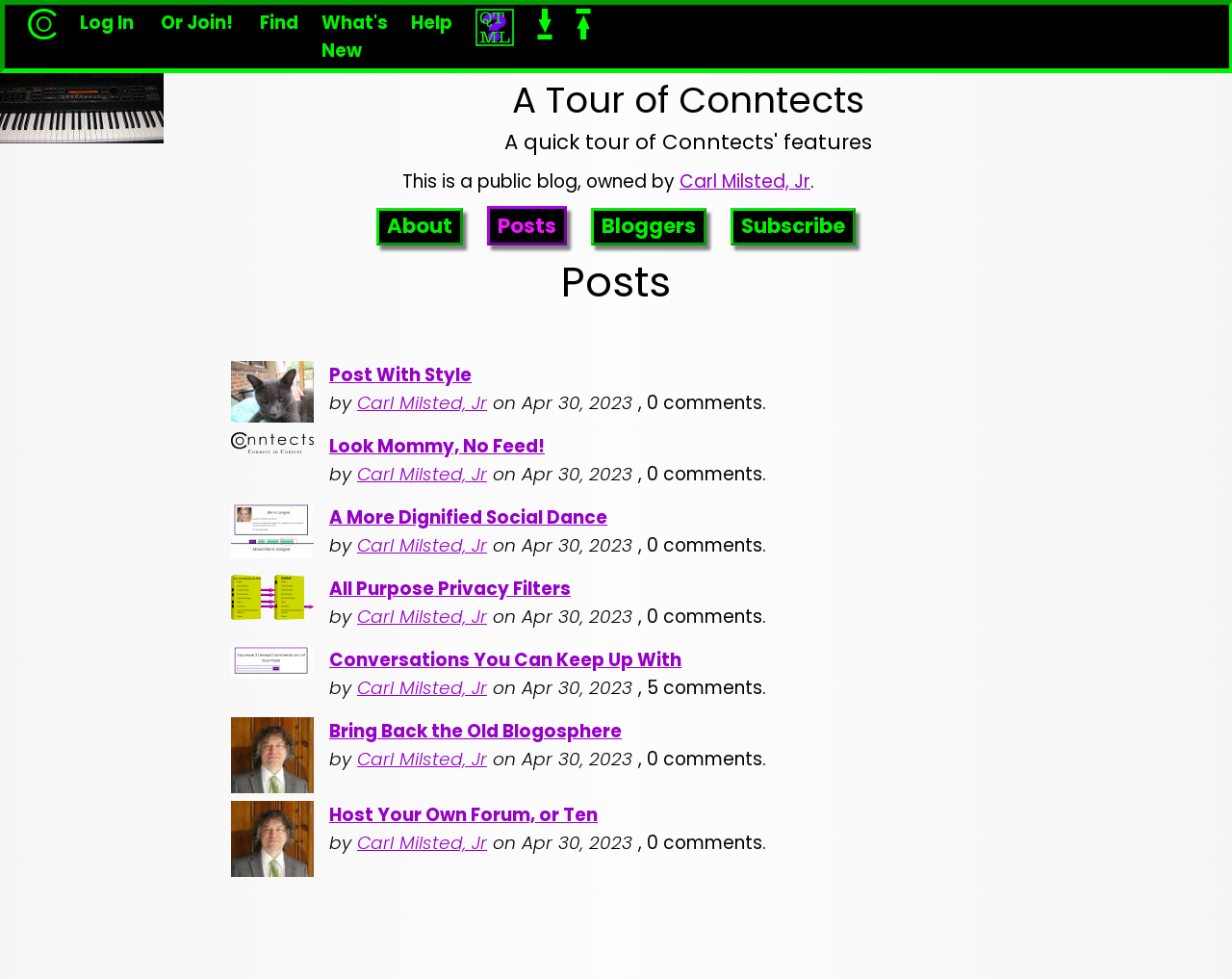Identify the bounding box coordinates of the clickable region to carry out the given instruction: "Click on 'Home'".

[0.023, 0.024, 0.046, 0.046]